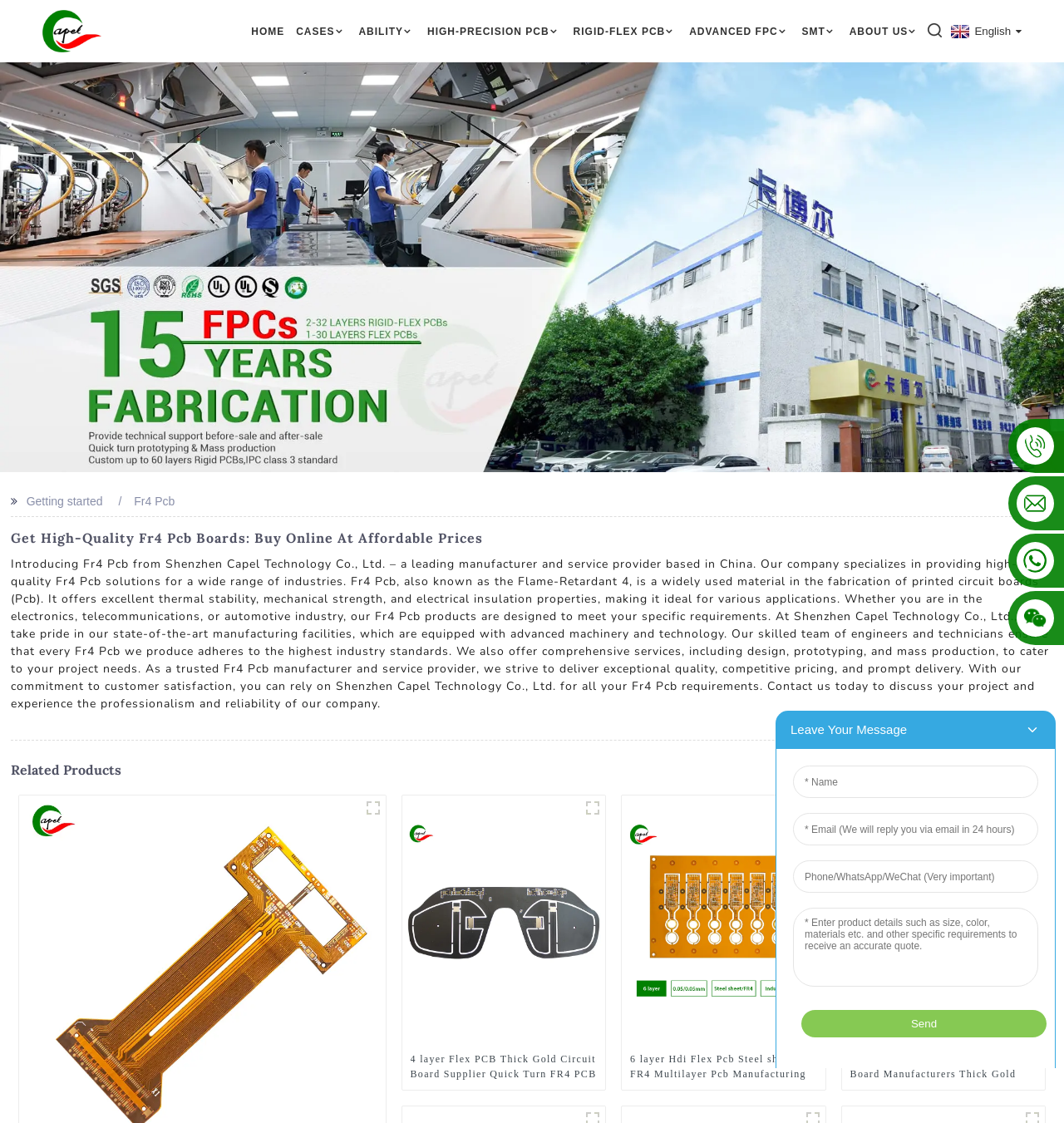Please answer the following question using a single word or phrase: 
What services does the company offer besides manufacturing?

Design, prototyping, and mass production